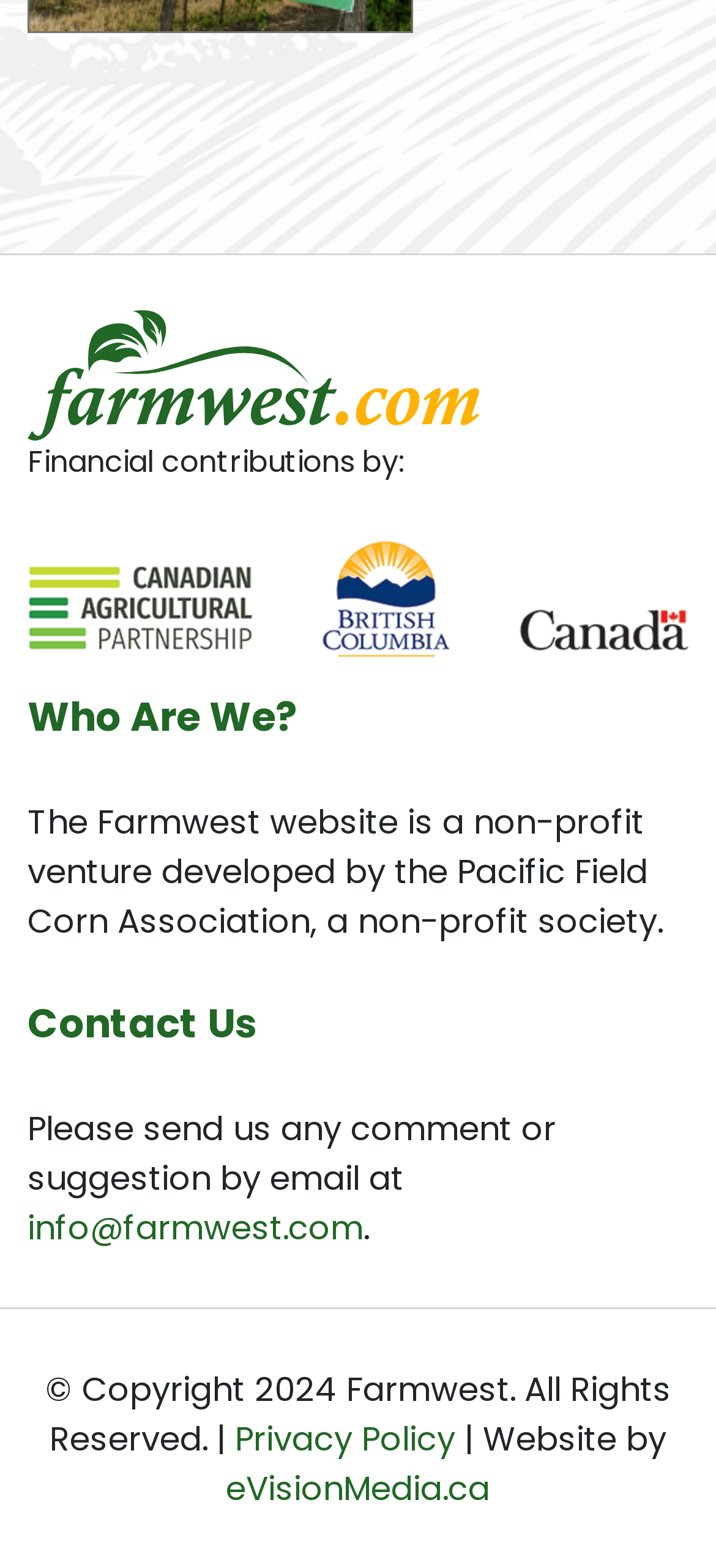Please answer the following question using a single word or phrase: Who designed the website?

eVisionMedia.ca